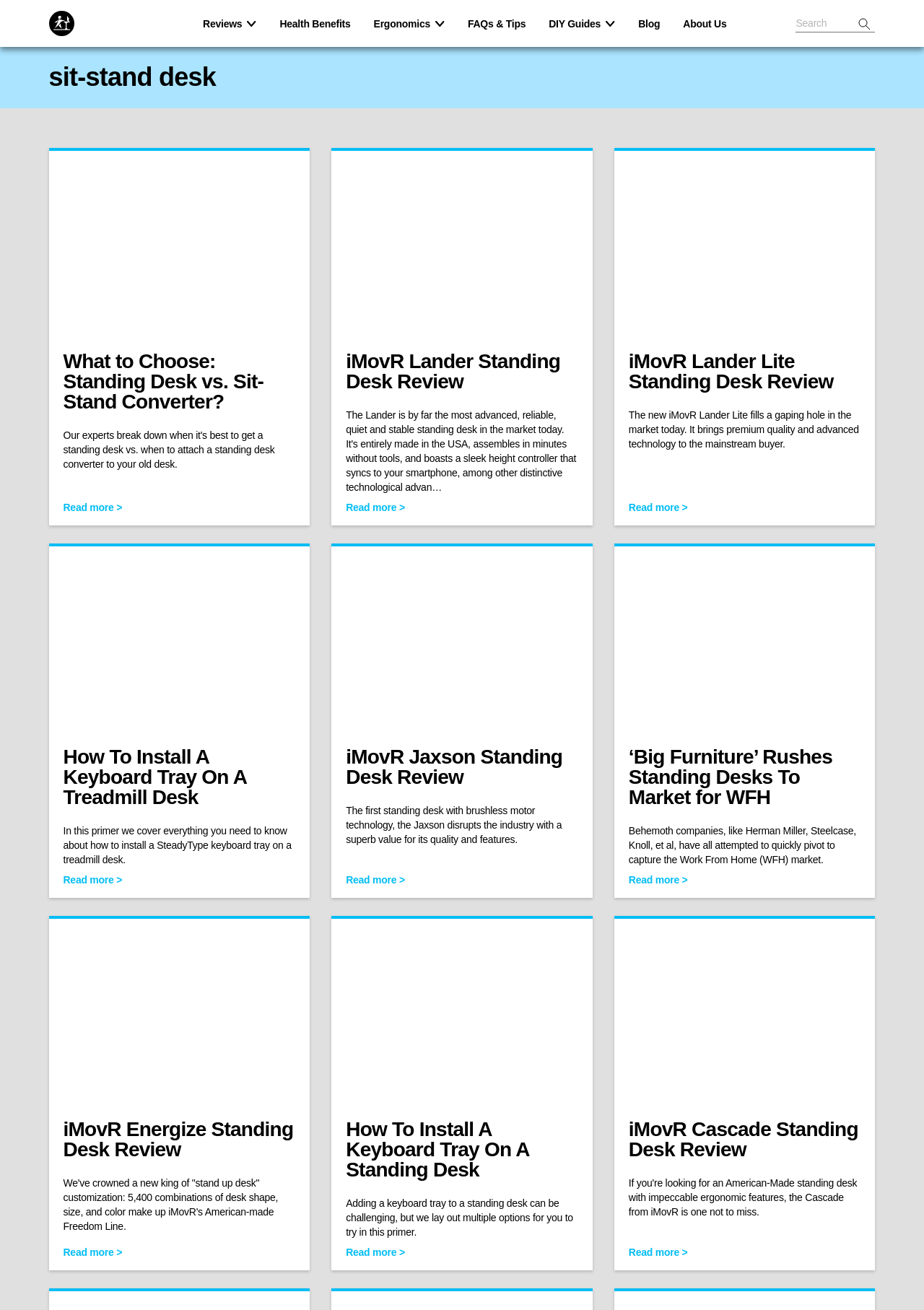Please locate the bounding box coordinates for the element that should be clicked to achieve the following instruction: "Read more about standing desk vs sit-stand converter". Ensure the coordinates are given as four float numbers between 0 and 1, i.e., [left, top, right, bottom].

[0.068, 0.382, 0.32, 0.393]